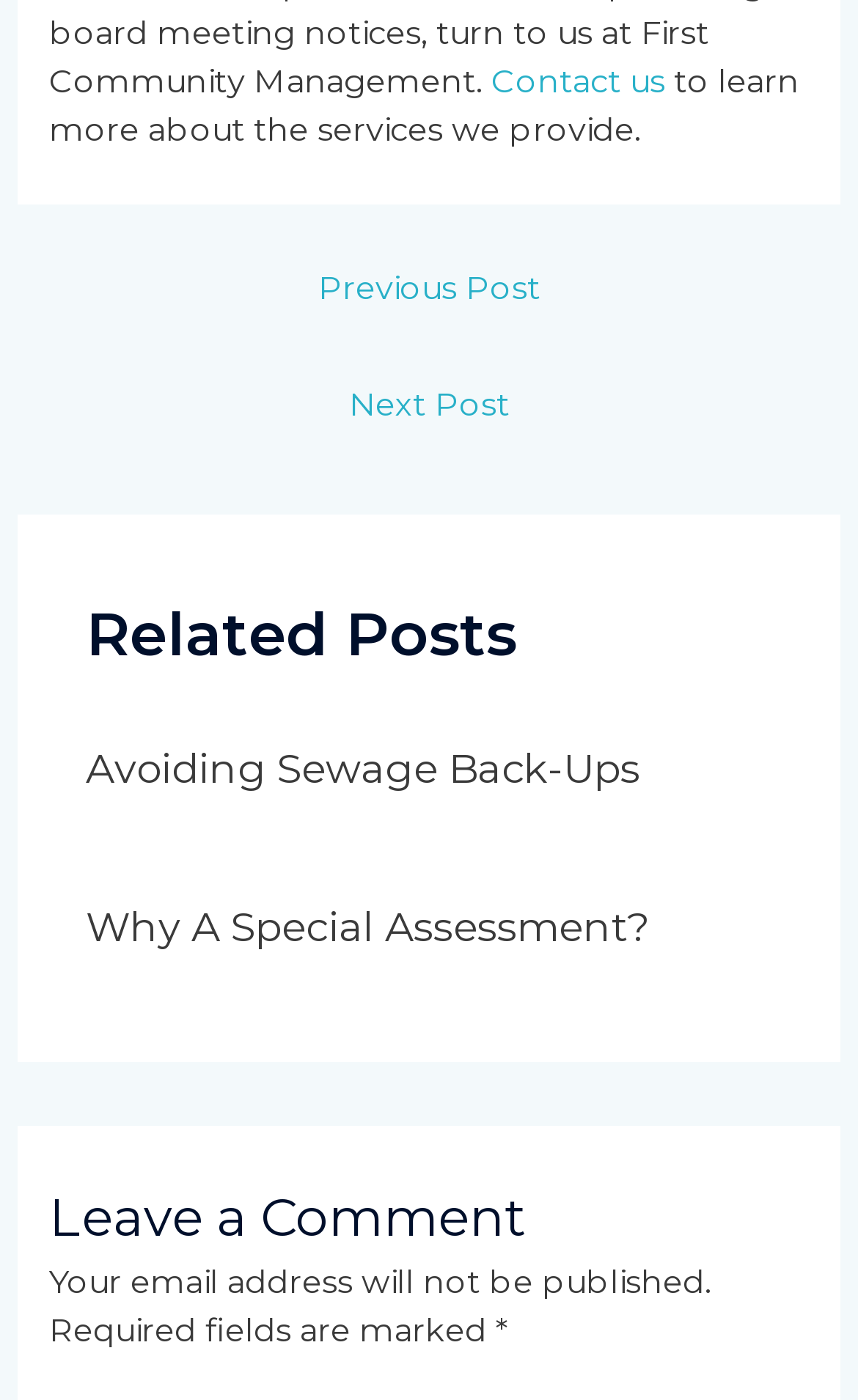How many related posts are listed?
Give a detailed and exhaustive answer to the question.

There are two article elements with headings 'Avoiding Sewage Back-Ups' and 'Why A Special Assessment?' which are listed as related posts on the webpage.